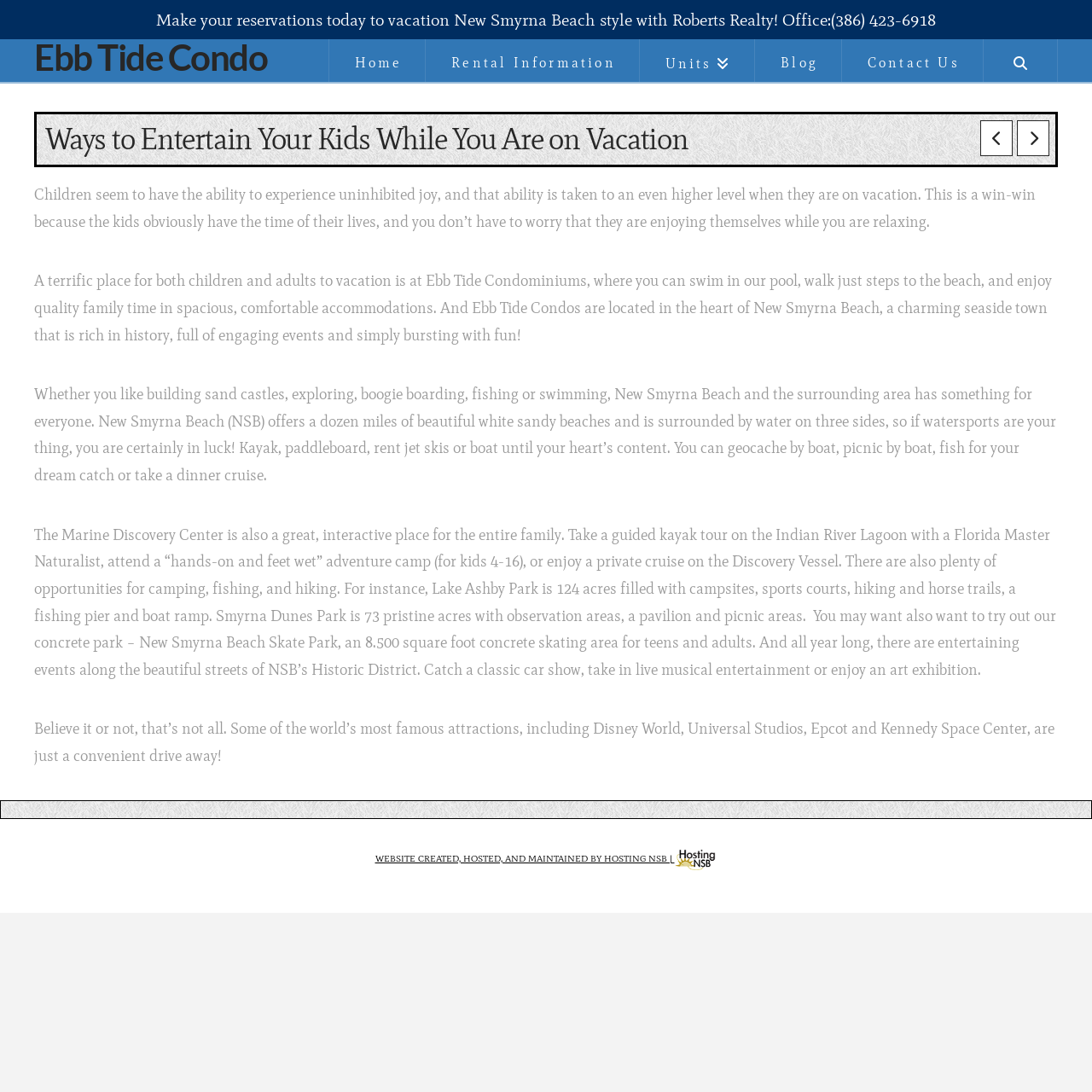Describe the entire webpage, focusing on both content and design.

The webpage is about Ebb Tide Condo, a vacation rental in New Smyrna Beach, Florida. At the top of the page, there is a header section with a call-to-action to make reservations and a phone number to contact the office. Below this, there is a navigation menu with links to different sections of the website, including Home, Rental Information, Units, Blog, Contact Us, and an empty link.

The main content of the page is an article about ways to entertain kids while on vacation. The article is divided into several paragraphs, each describing different activities and attractions in the New Smyrna Beach area. The first paragraph introduces the idea of kids having uninhibited joy on vacation. The second paragraph describes the amenities of Ebb Tide Condominiums, including a pool, beach access, and spacious accommodations.

The following paragraphs describe various activities and attractions in the area, including swimming, building sandcastles, exploring, boogie boarding, fishing, and swimming. There is also a mention of the Marine Discovery Center, which offers guided kayak tours, adventure camps, and private cruises. Additionally, the page mentions opportunities for camping, fishing, and hiking at Lake Ashby Park and Smyrna Dunes Park.

Further down the page, there is a section that mentions the proximity of famous attractions like Disney World, Universal Studios, Epcot, and Kennedy Space Center. At the bottom of the page, there is a footer section with a link to the website's creator and a small image.

Throughout the page, there are no images other than the small one in the footer section. The layout is clean, with a clear hierarchy of headings and paragraphs. The text is concise and informative, providing a good overview of the activities and attractions available in the New Smyrna Beach area.